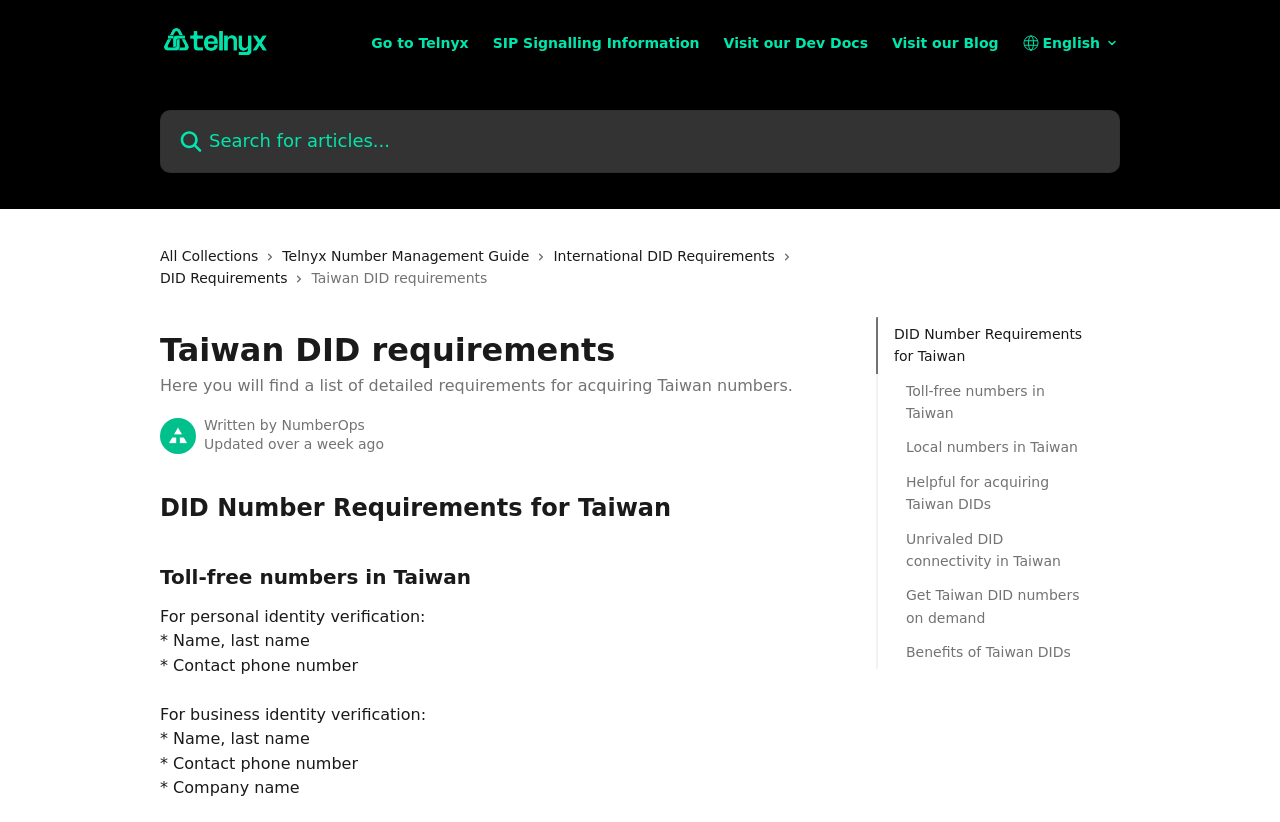What is the type of numbers mentioned in the third link?
Answer the question with a single word or phrase derived from the image.

Local numbers